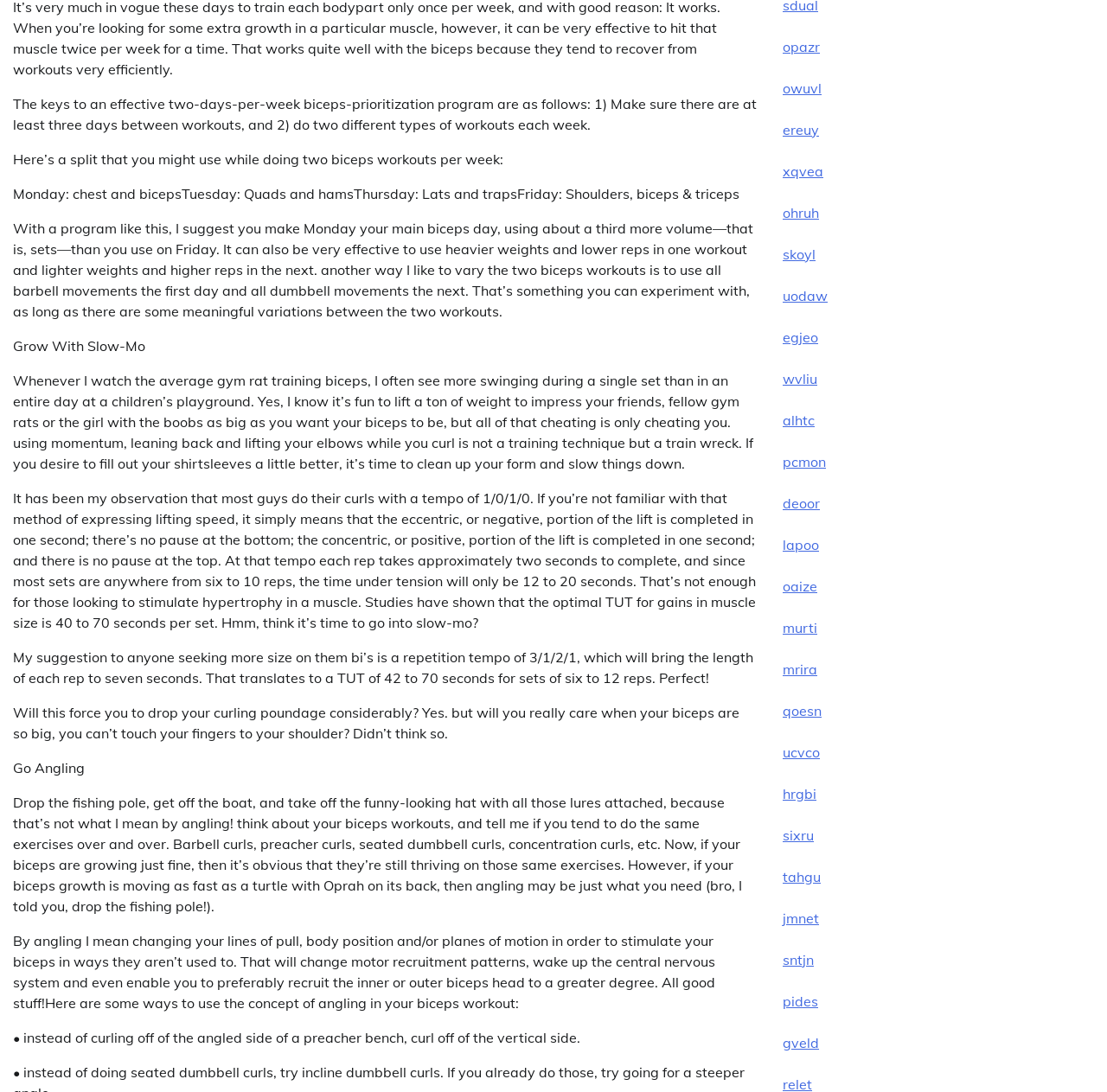What is the purpose of angling in biceps workouts?
Please answer the question as detailed as possible based on the image.

Angling refers to changing the lines of pull, body position, and planes of motion during biceps exercises. This helps to stimulate the muscle in new ways, wake up the central nervous system, and preferably recruit the inner or outer biceps head to a greater degree, leading to more effective training.